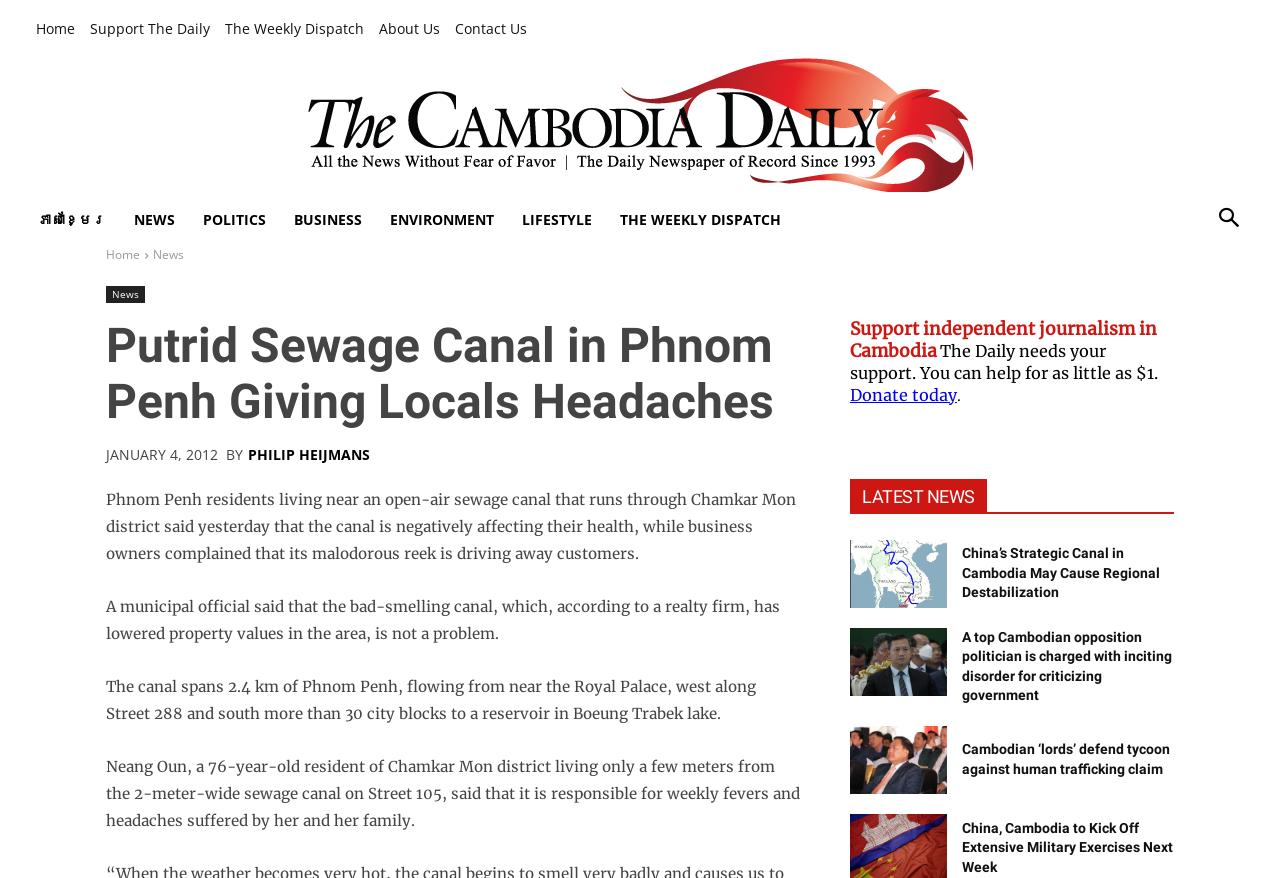Find the bounding box coordinates of the area that needs to be clicked in order to achieve the following instruction: "Click on the 'Home' link". The coordinates should be specified as four float numbers between 0 and 1, i.e., [left, top, right, bottom].

[0.028, 0.016, 0.059, 0.05]